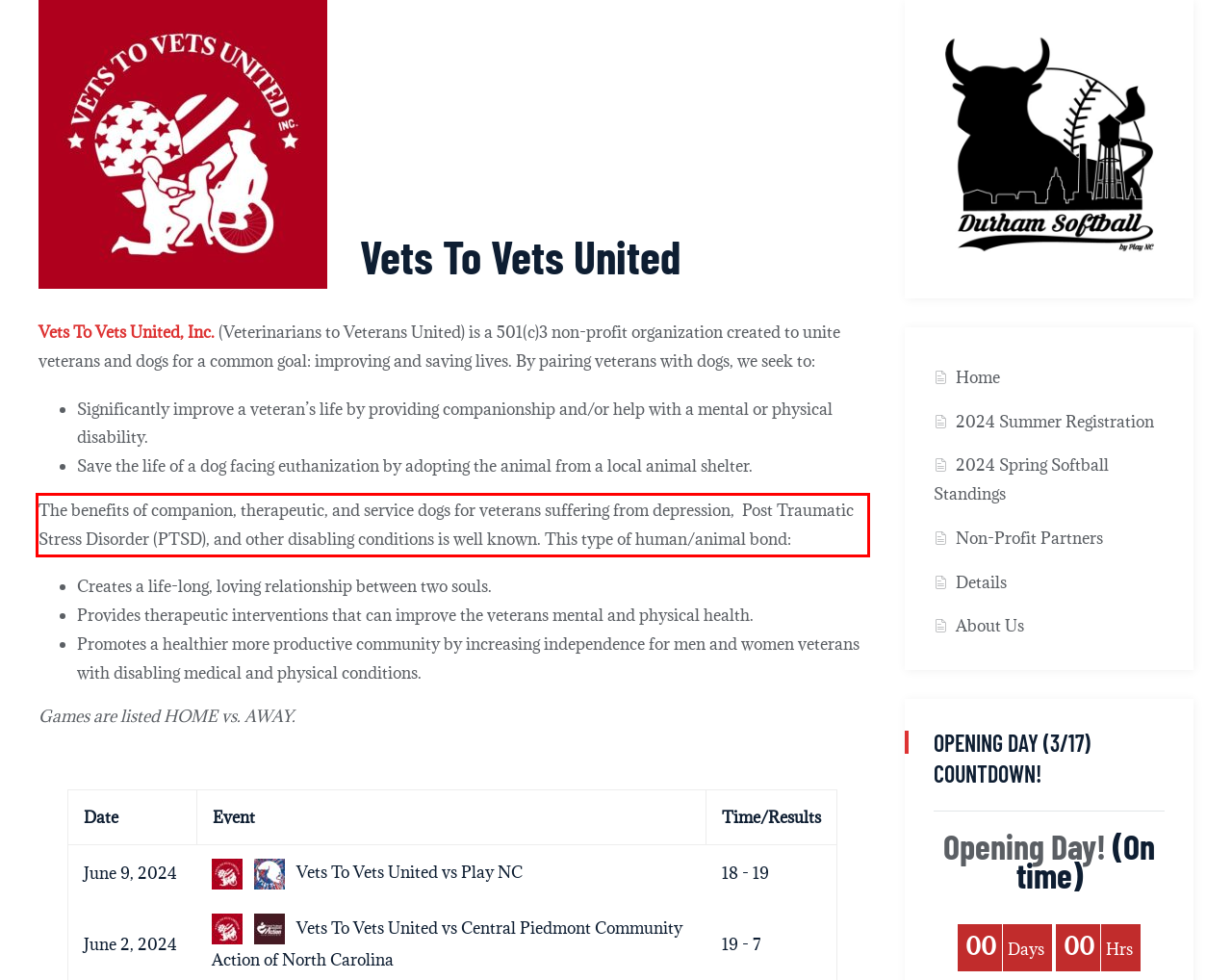You have a screenshot of a webpage, and there is a red bounding box around a UI element. Utilize OCR to extract the text within this red bounding box.

The benefits of companion, therapeutic, and service dogs for veterans suffering from depression, Post Traumatic Stress Disorder (PTSD), and other disabling conditions is well known. This type of human/animal bond: